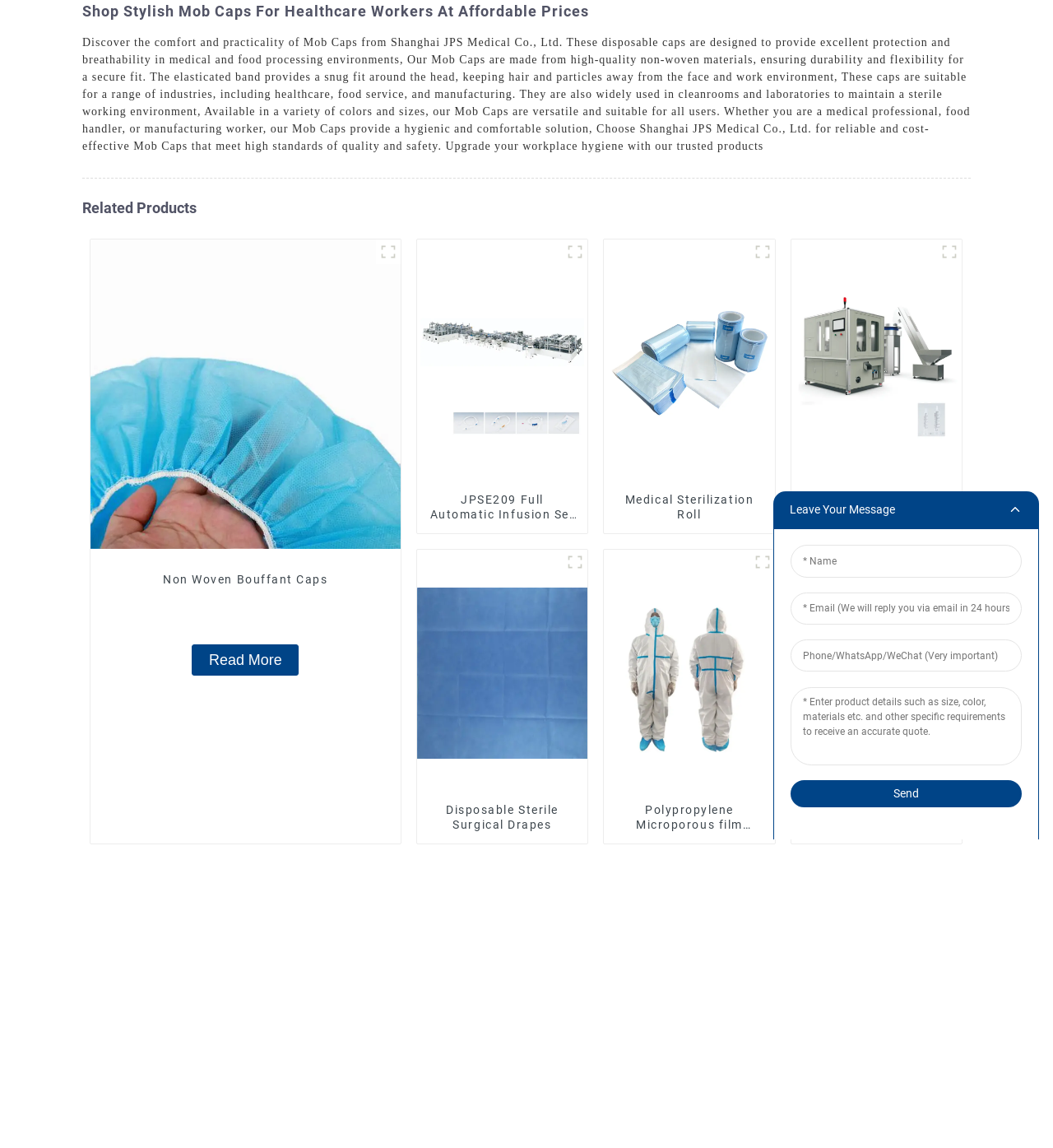Find the bounding box coordinates for the element described here: "Medical Sterilization Roll".

[0.573, 0.208, 0.737, 0.465]